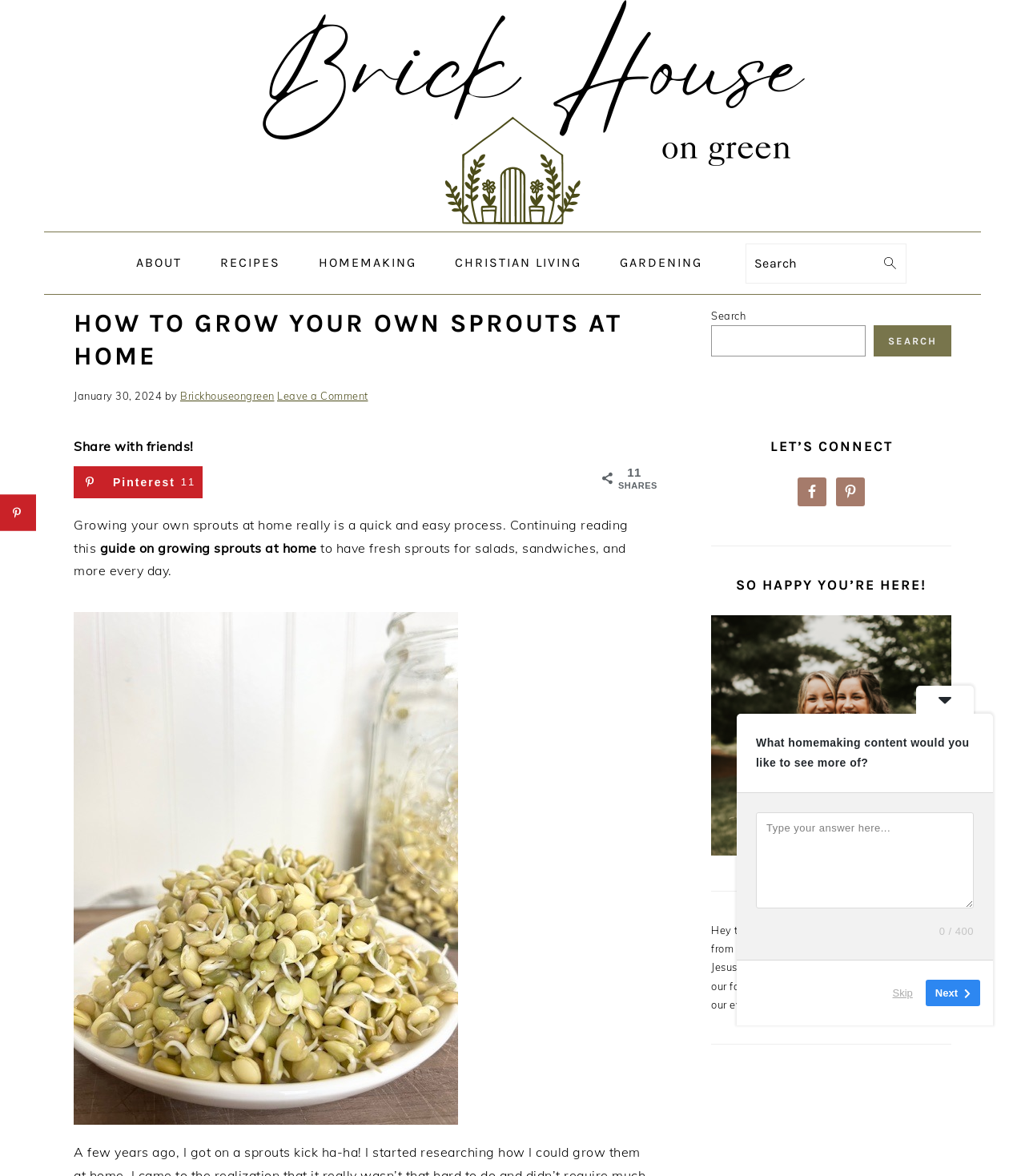Locate the bounding box coordinates of the area you need to click to fulfill this instruction: 'Save to Pinterest'. The coordinates must be in the form of four float numbers ranging from 0 to 1: [left, top, right, bottom].

[0.072, 0.396, 0.197, 0.423]